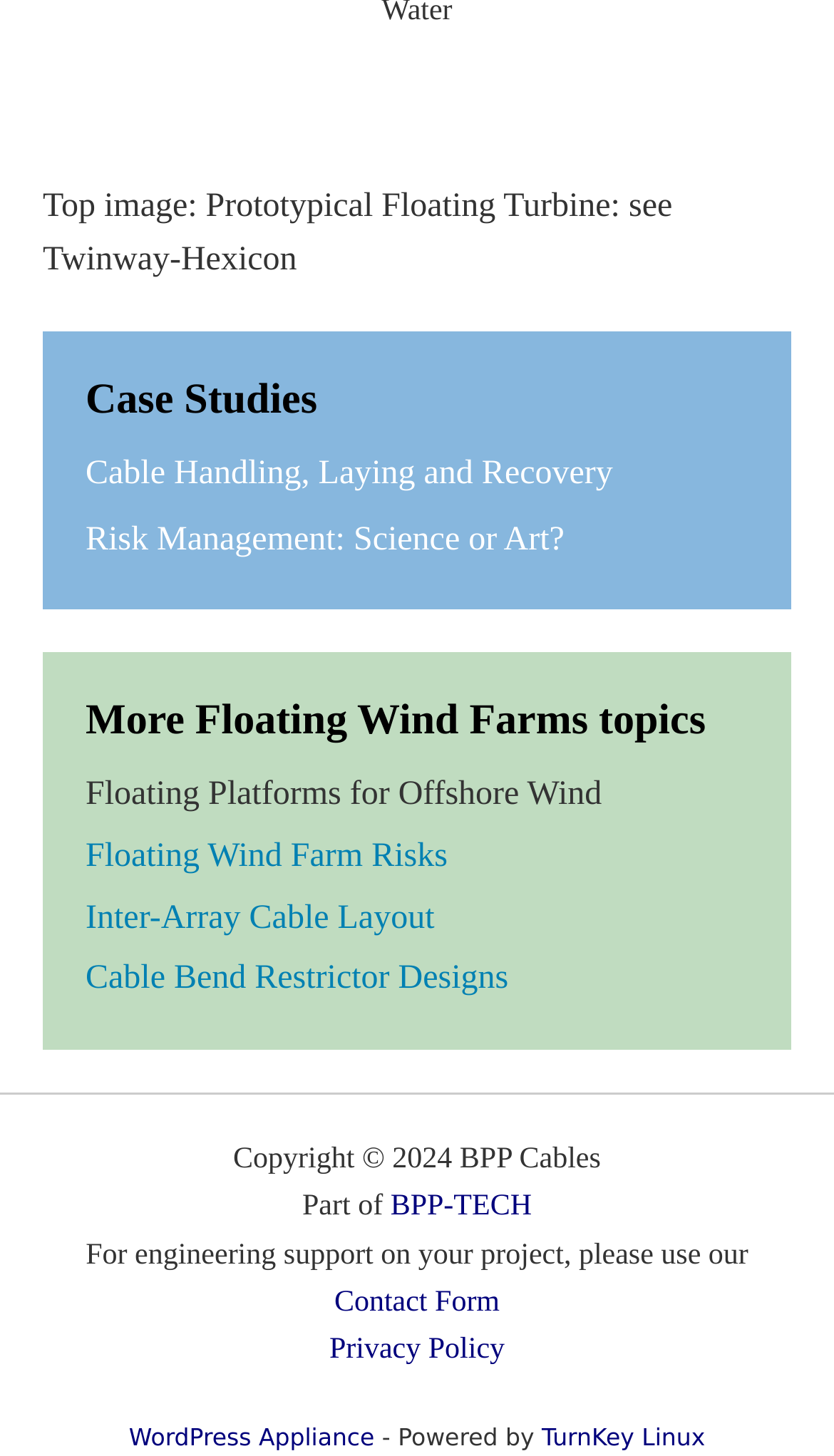Determine the bounding box coordinates of the region to click in order to accomplish the following instruction: "View case study on Cable Handling, Laying and Recovery". Provide the coordinates as four float numbers between 0 and 1, specifically [left, top, right, bottom].

[0.103, 0.313, 0.735, 0.338]